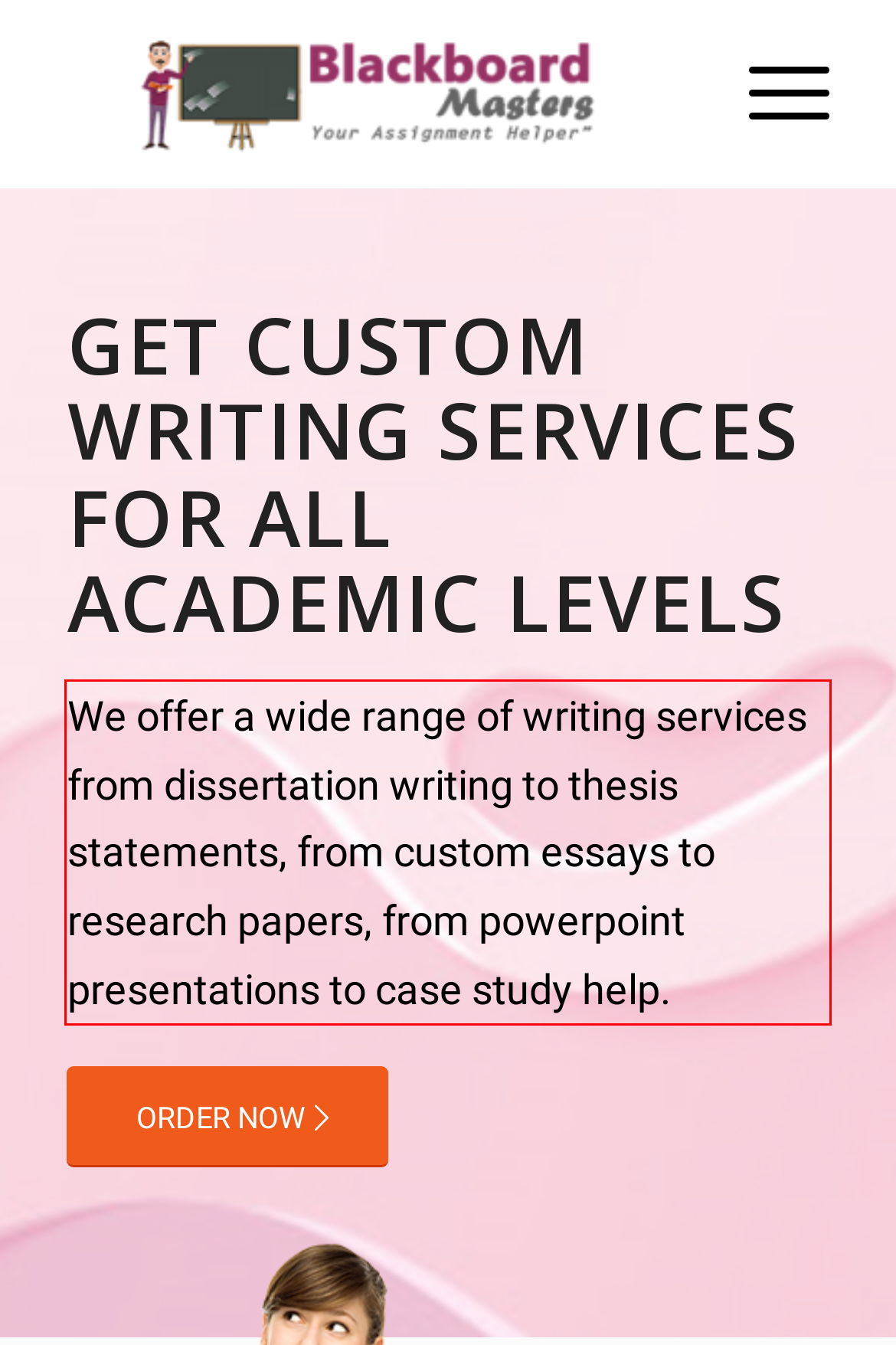You are presented with a screenshot containing a red rectangle. Extract the text found inside this red bounding box.

We offer a wide range of writing services from dissertation writing to thesis statements, from custom essays to research papers, from powerpoint presentations to case study help.